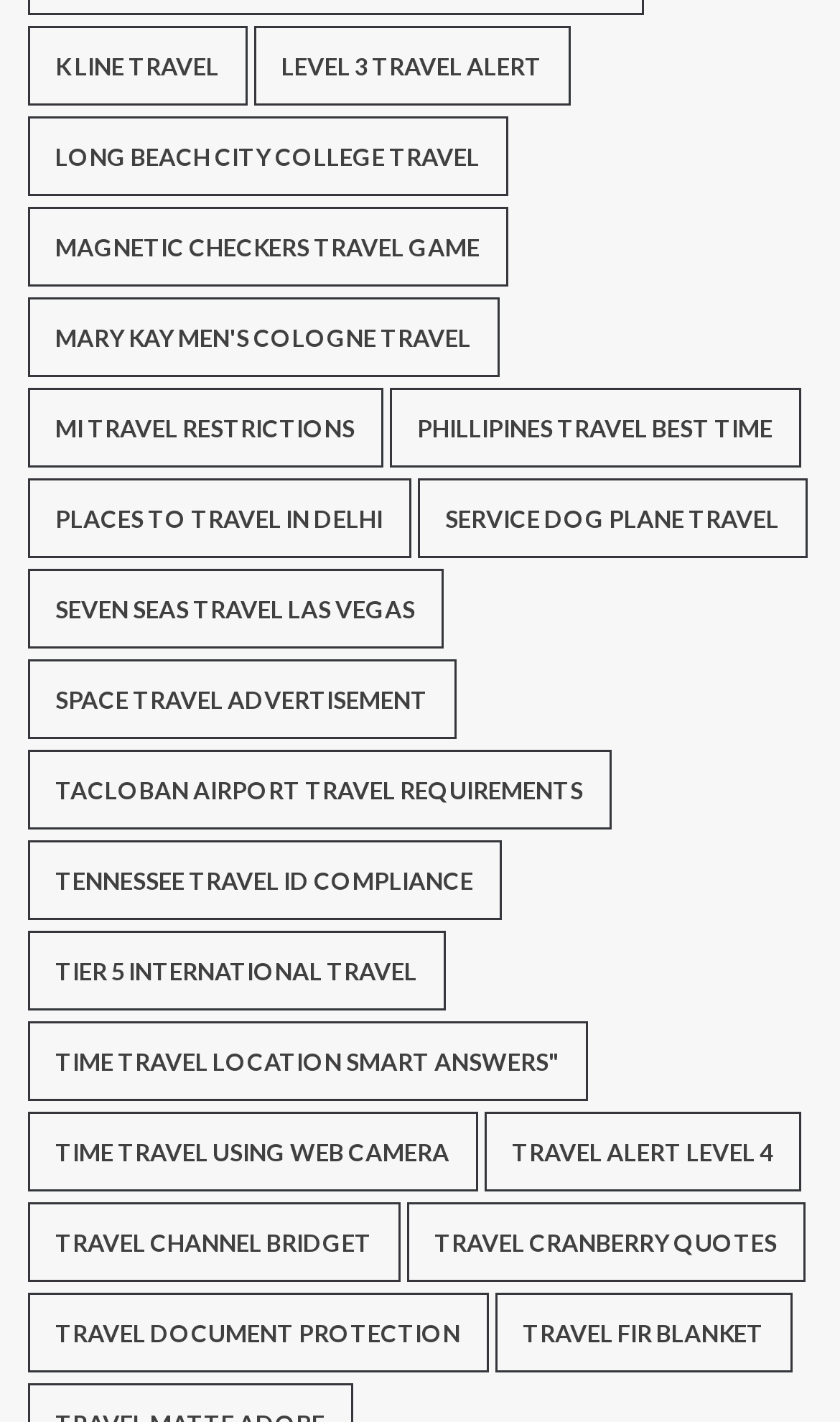Please locate the bounding box coordinates of the region I need to click to follow this instruction: "Add to cart".

None